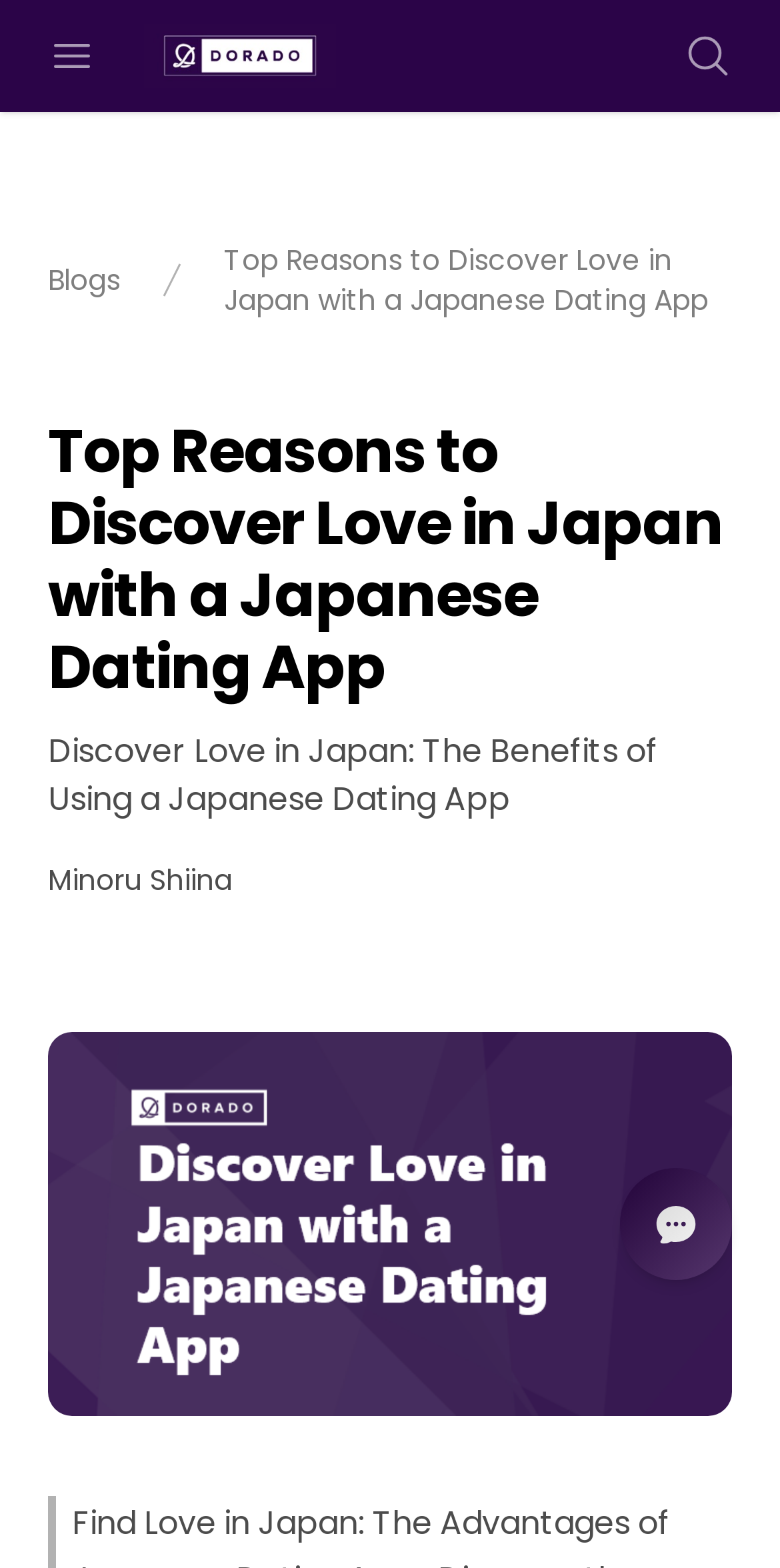Utilize the details in the image to thoroughly answer the following question: What is the purpose of the button at the top-right corner?

The button at the top-right corner has a bounding box coordinate of [0.856, 0.01, 0.959, 0.061] and contains an image with no text. Based on its position and the presence of an image, it is likely to be a button to open a menu.